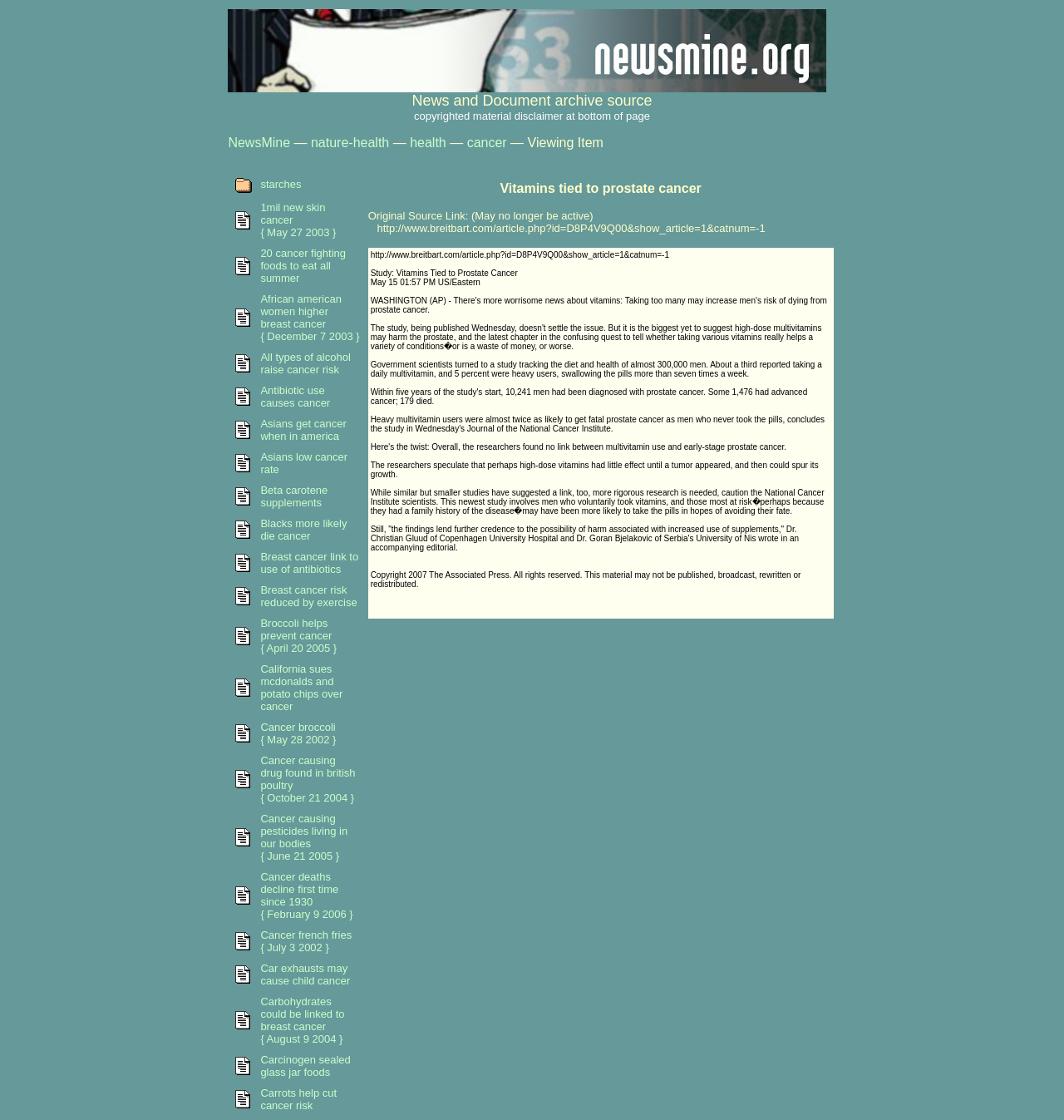Provide a short, one-word or phrase answer to the question below:
How many men were diagnosed with prostate cancer in the study?

10,241